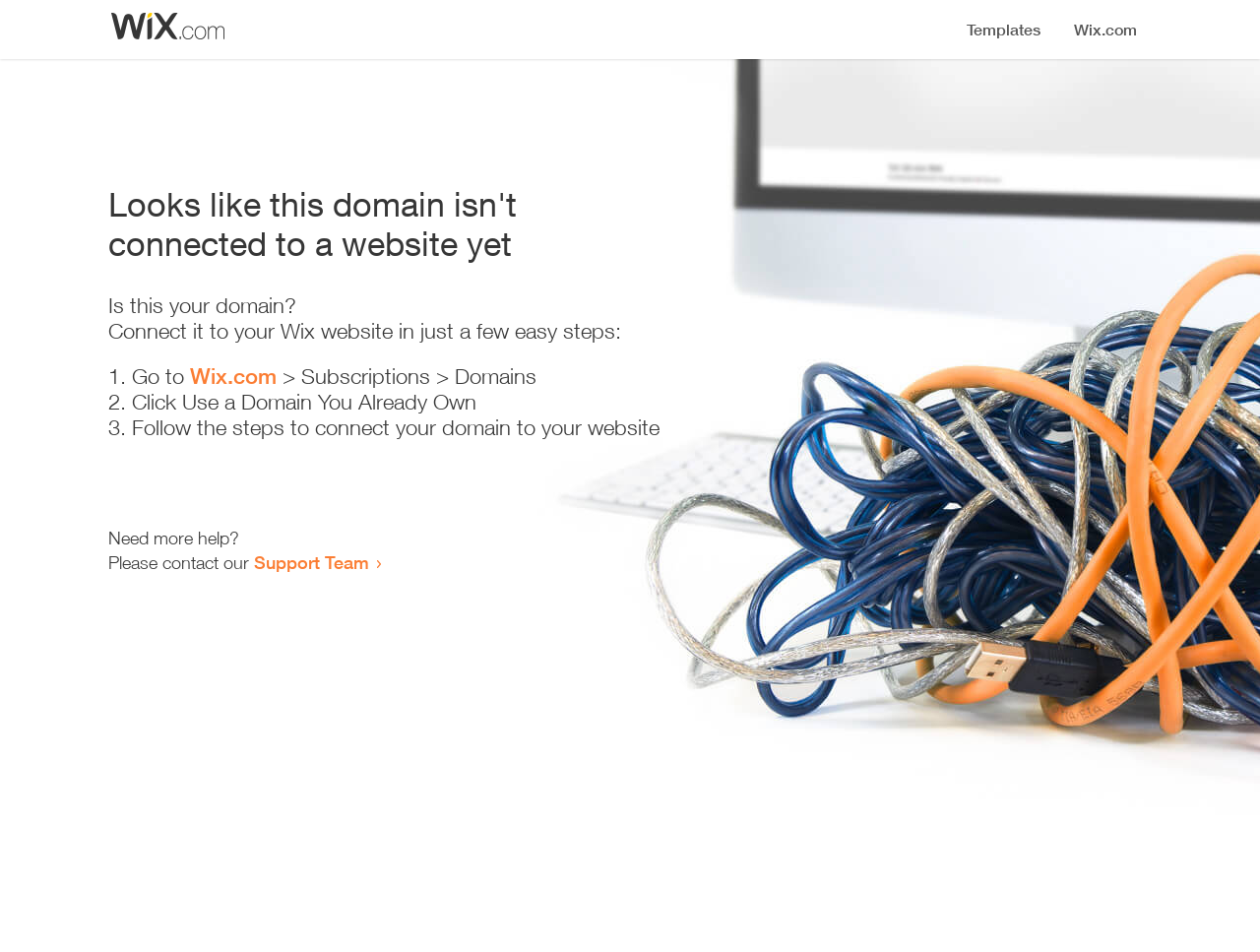Please respond in a single word or phrase: 
Where can I get more help?

Support Team